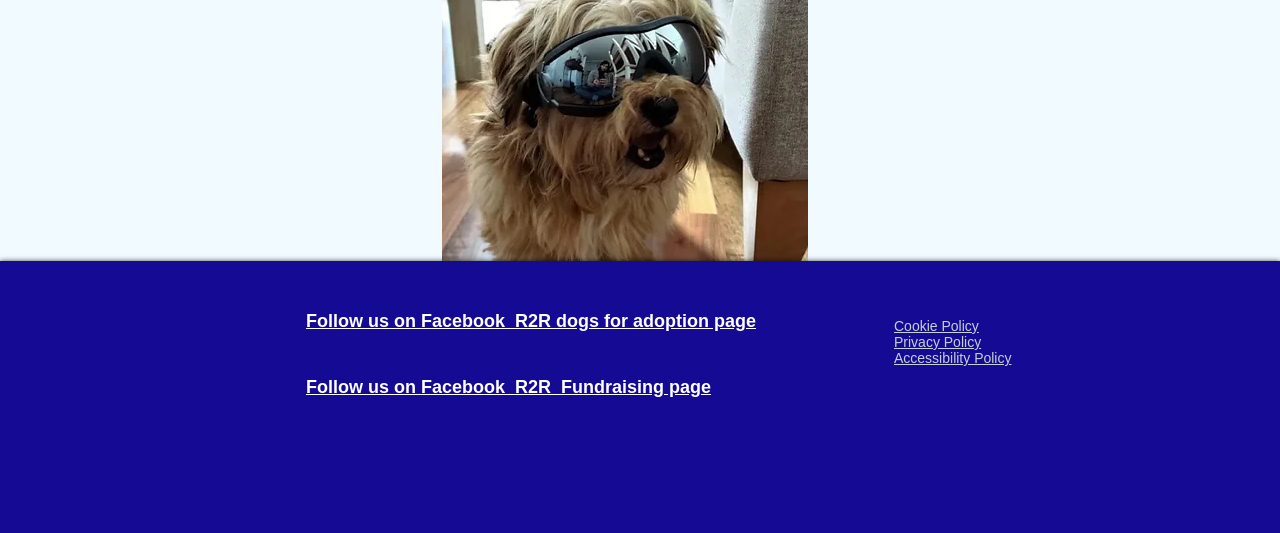Find the bounding box of the element with the following description: "aria-label="w-facebook"". The coordinates must be four float numbers between 0 and 1, formatted as [left, top, right, bottom].

[0.133, 0.58, 0.215, 0.777]